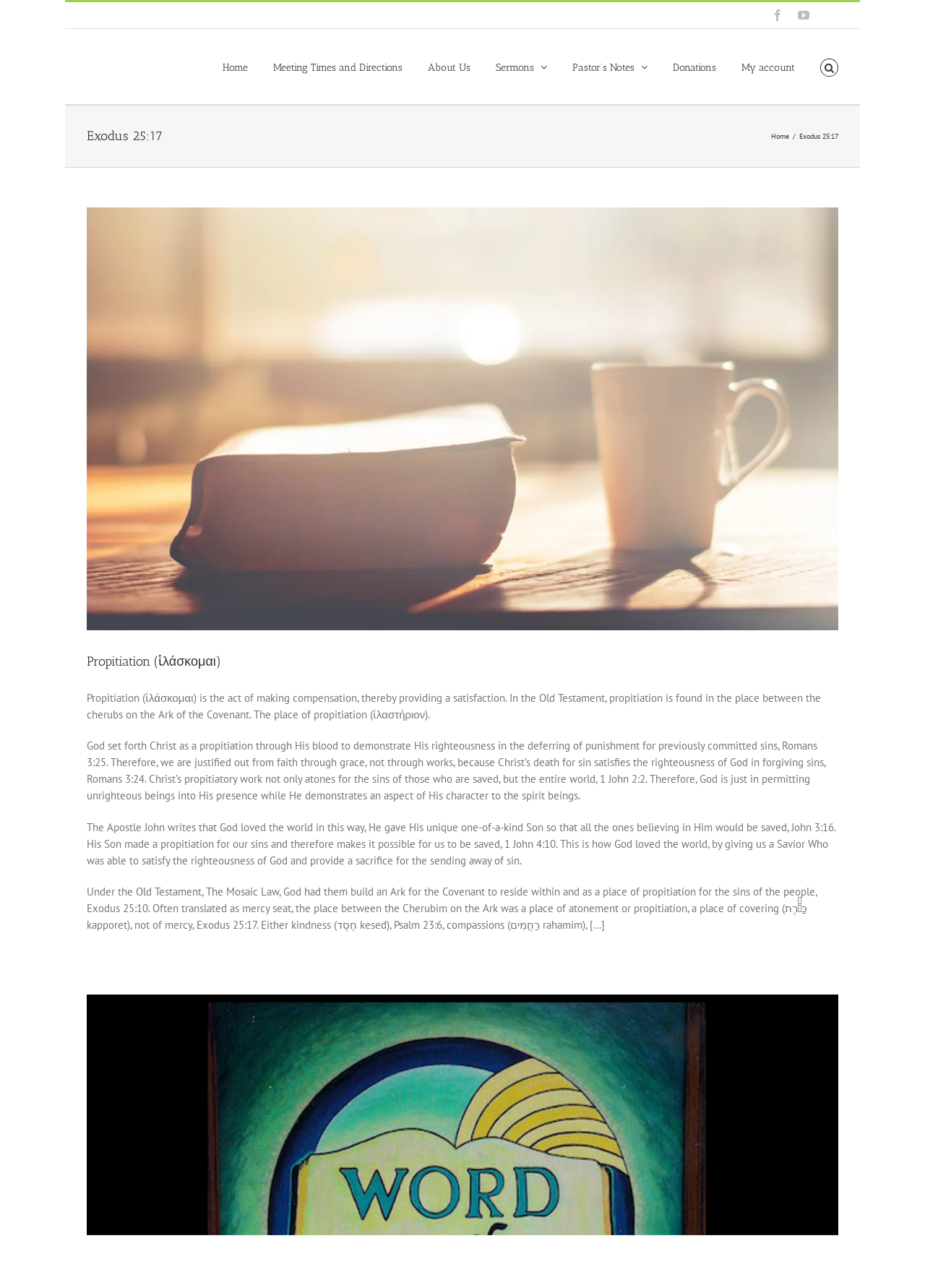Show the bounding box coordinates of the region that should be clicked to follow the instruction: "Go to the top of the page."

[0.904, 0.699, 0.941, 0.718]